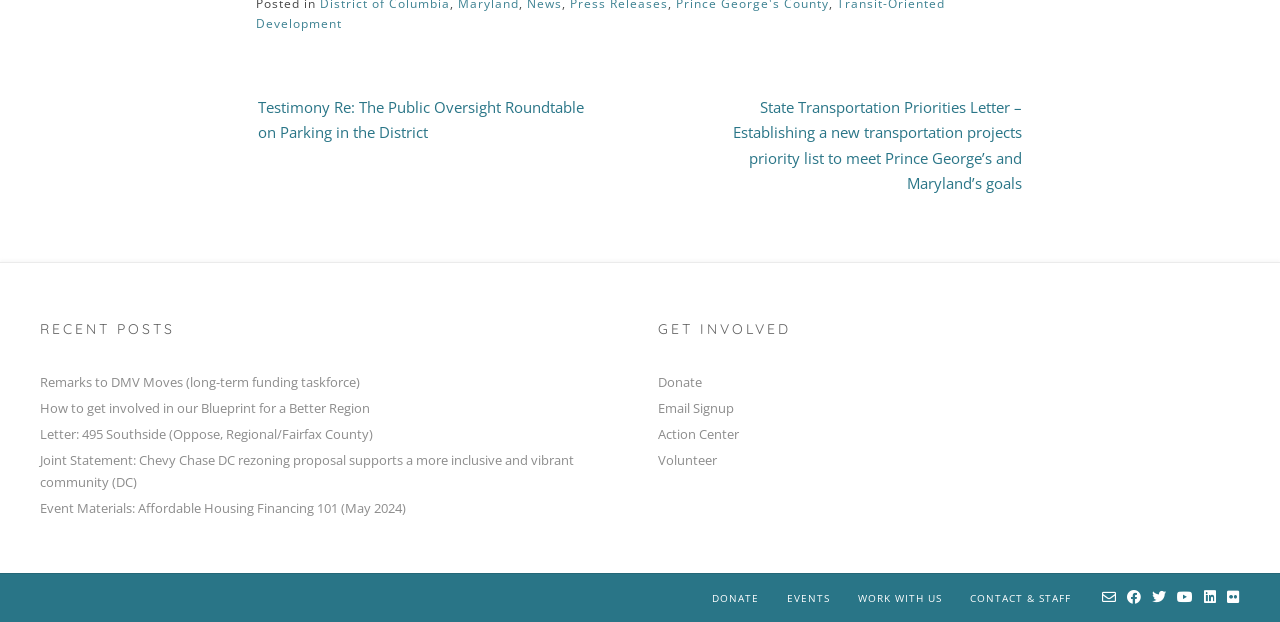What is the main topic of this webpage?
Refer to the image and provide a concise answer in one word or phrase.

Posts